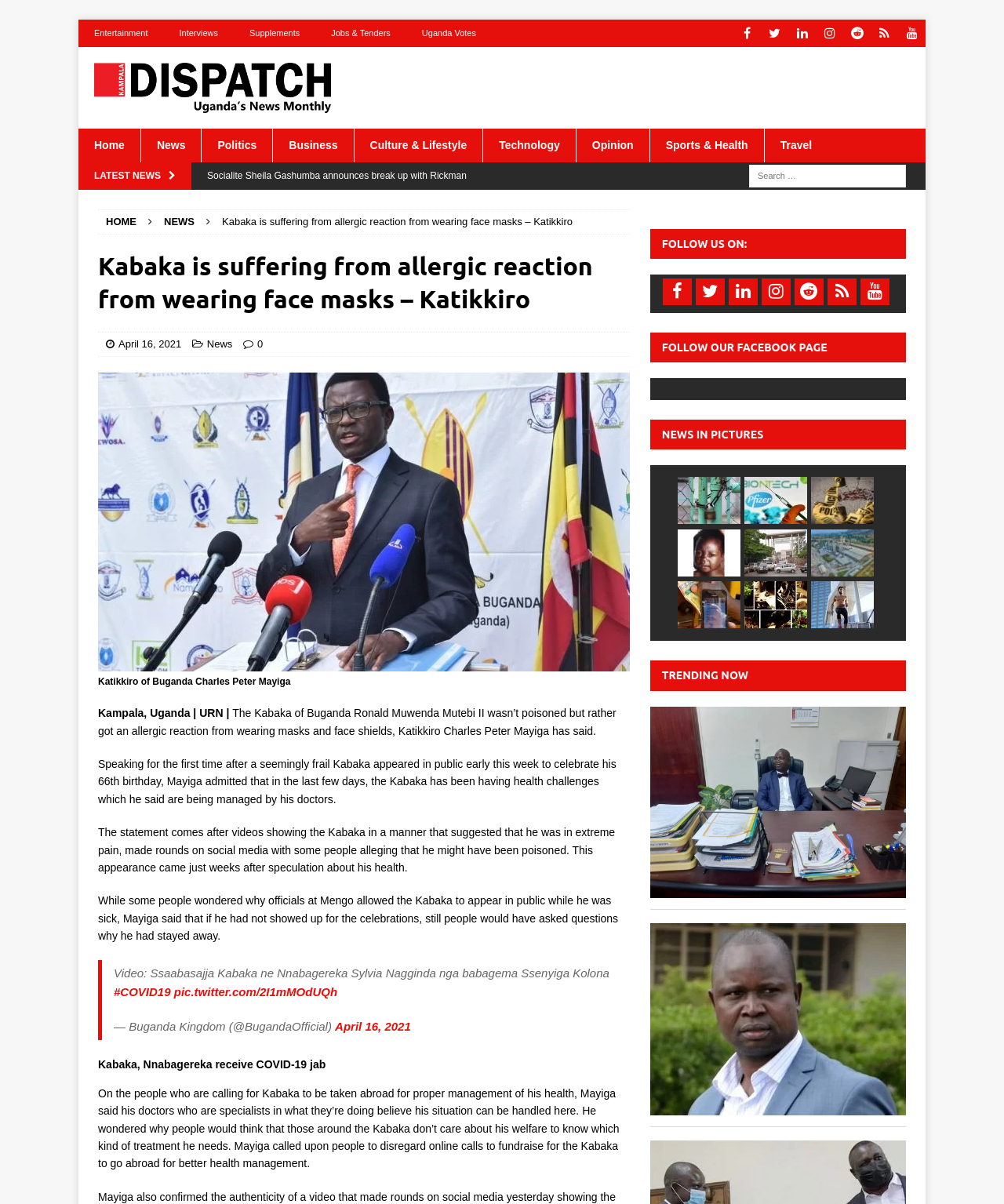Identify and provide the bounding box coordinates of the UI element described: "Culture & Lifestyle". The coordinates should be formatted as [left, top, right, bottom], with each number being a float between 0 and 1.

[0.352, 0.107, 0.481, 0.135]